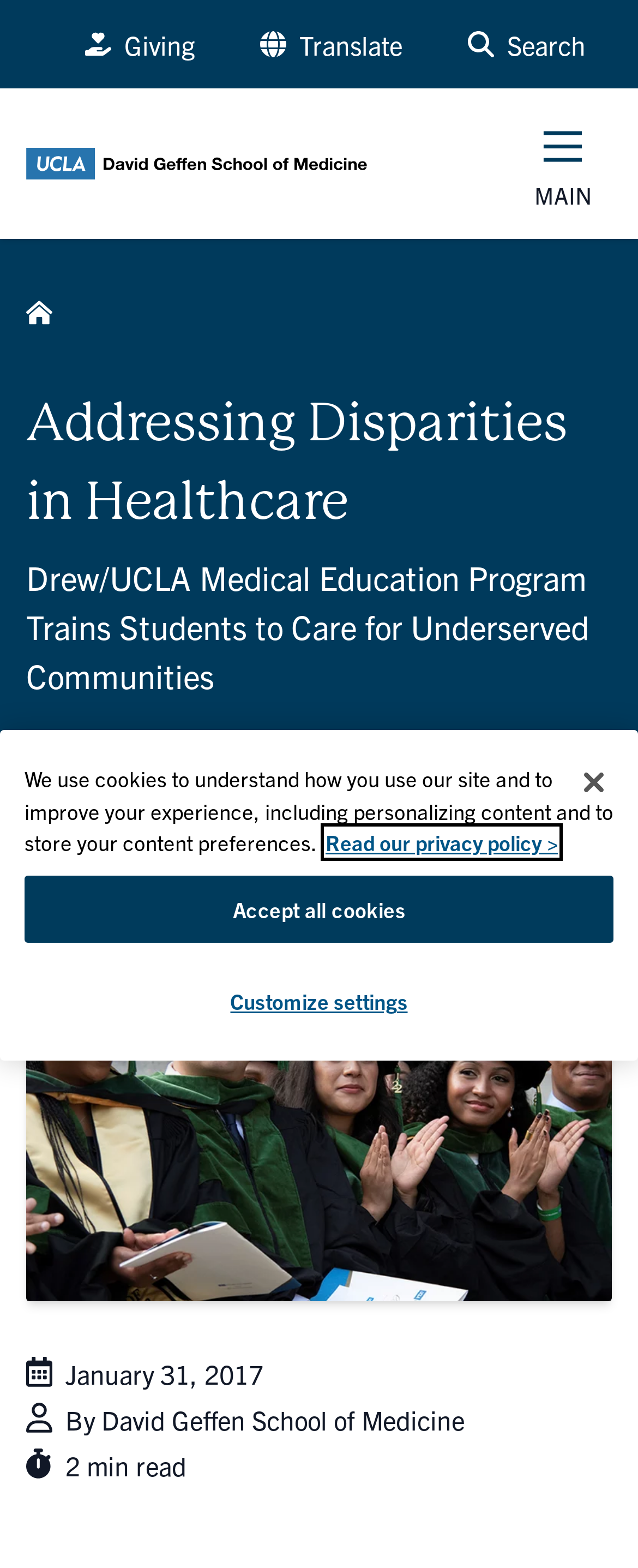Determine the bounding box coordinates for the clickable element to execute this instruction: "Translate the page". Provide the coordinates as four float numbers between 0 and 1, i.e., [left, top, right, bottom].

[0.346, 0.011, 0.672, 0.045]